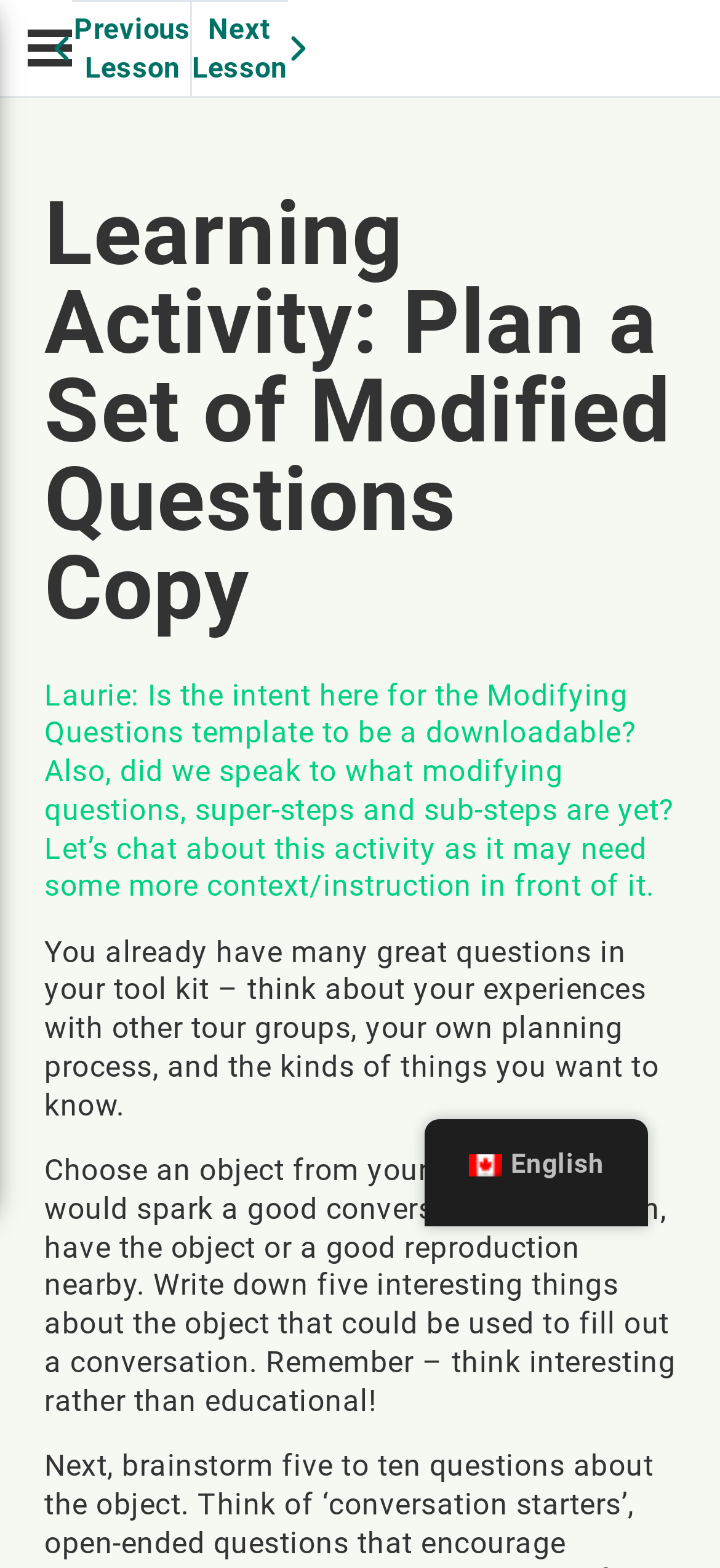Detail the various sections and features present on the webpage.

The webpage appears to be a learning activity page, specifically focused on planning a set of modified questions. At the top left corner, there is a "Menu" link, followed by a "Previous Lesson" link and a "Next Lesson" link, which suggests that this page is part of a series of lessons.

The main heading of the page, "Learning Activity: Plan a Set of Modified Questions Copy", is centered near the top of the page. Below the heading, there are three blocks of text. The first block is a discussion prompt, asking about the intent of a modifying questions template and seeking clarification on certain concepts. The second block encourages the user to think about their experiences and planning process to come up with great questions. The third block provides an activity, asking the user to choose an object from their collection and write down five interesting things about it that could spark a conversation.

At the bottom right corner of the page, there is a language selection link, "en_CA English", accompanied by a small flag icon representing the English language.